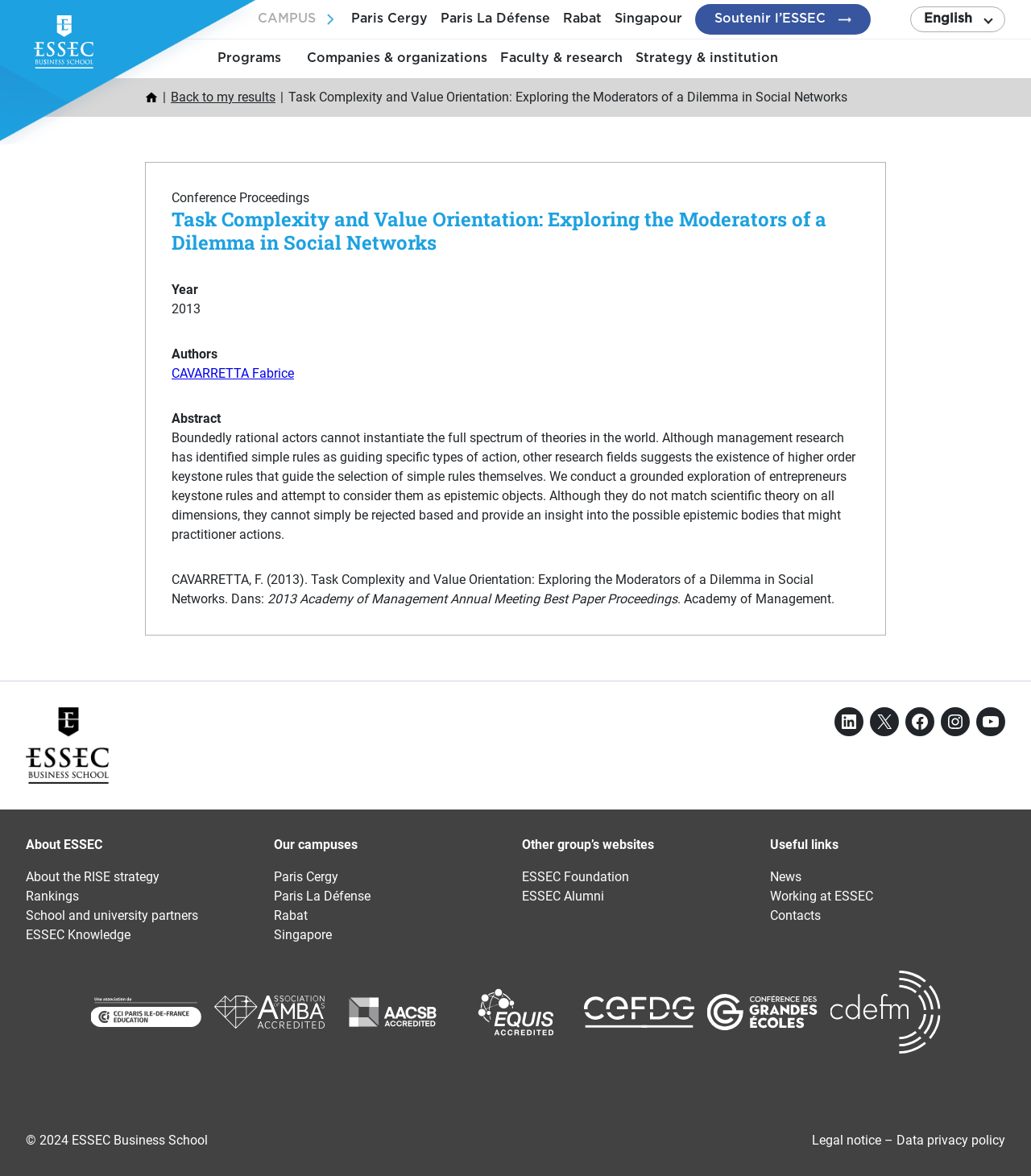What is the year of the conference proceedings?
Using the image as a reference, give a one-word or short phrase answer.

2013